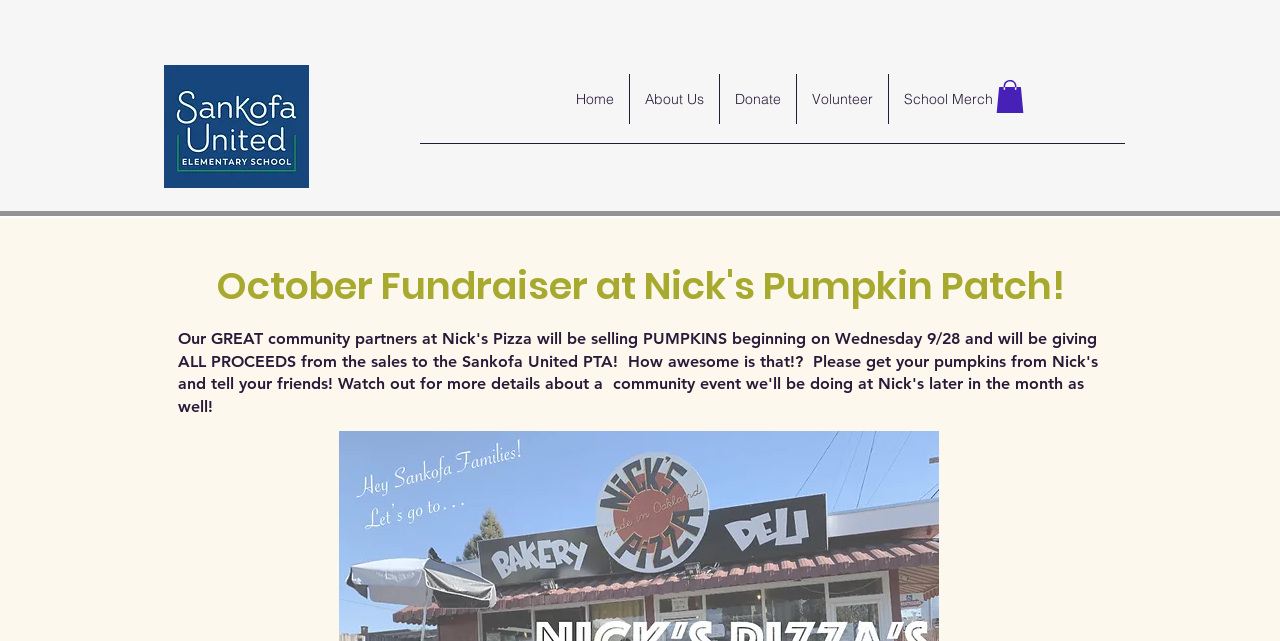Answer the question below with a single word or a brief phrase: 
Is there a search button on the page?

No